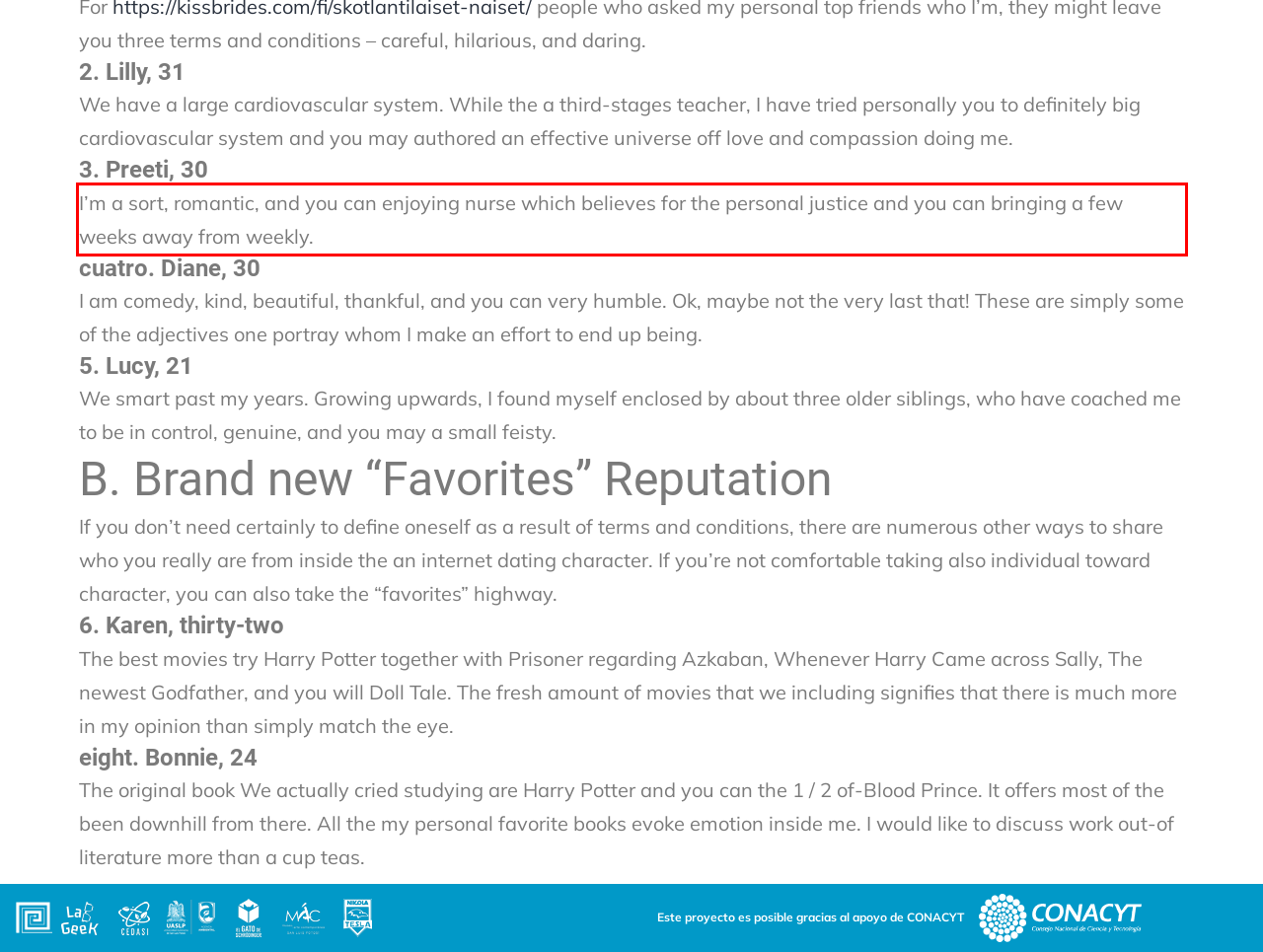Please analyze the screenshot of a webpage and extract the text content within the red bounding box using OCR.

I’m a sort, romantic, and you can enjoying nurse which believes for the personal justice and you can bringing a few weeks away from weekly.